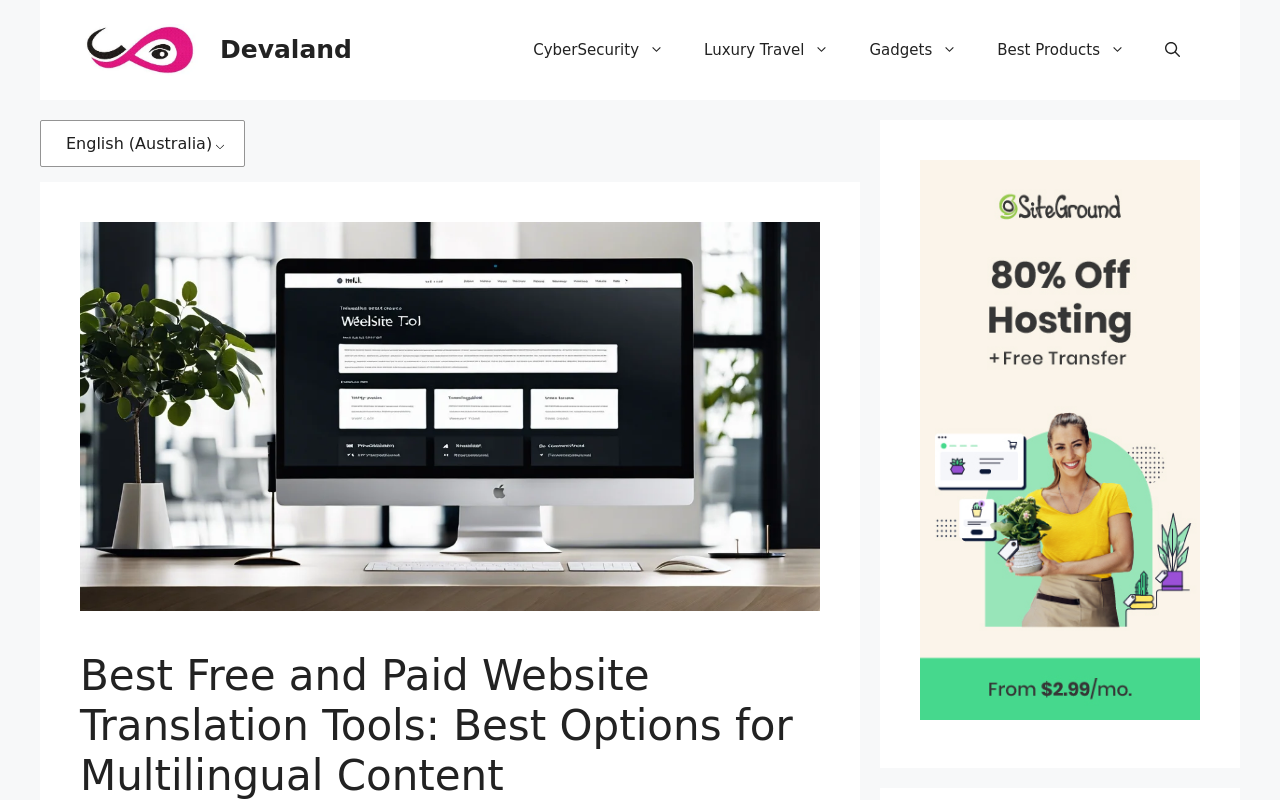Please give the bounding box coordinates of the area that should be clicked to fulfill the following instruction: "Select the English (Australia) language option". The coordinates should be in the format of four float numbers from 0 to 1, i.e., [left, top, right, bottom].

[0.042, 0.156, 0.175, 0.204]